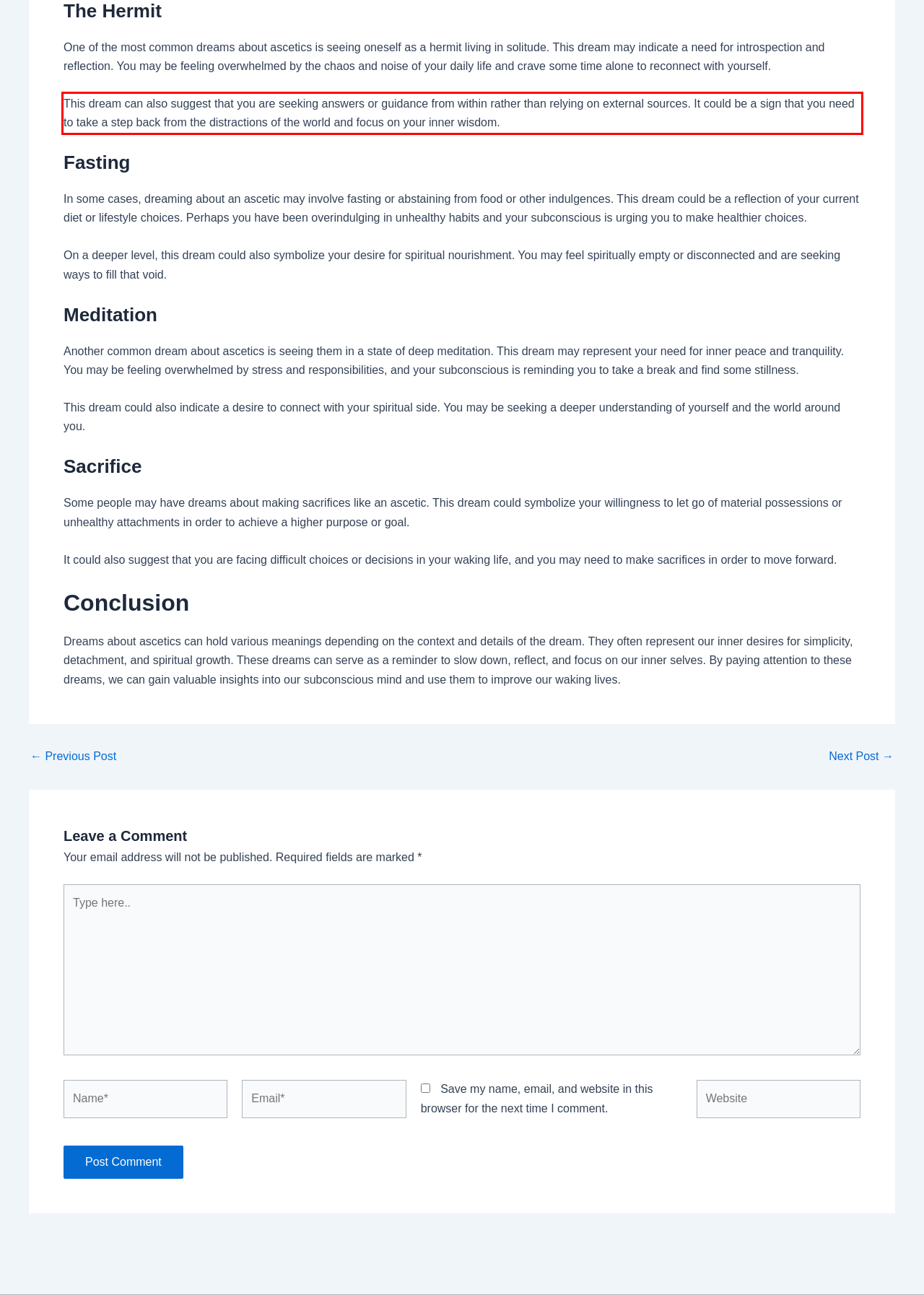Perform OCR on the text inside the red-bordered box in the provided screenshot and output the content.

This dream can also suggest that you are seeking answers or guidance from within rather than relying on external sources. It could be a sign that you need to take a step back from the distractions of the world and focus on your inner wisdom.